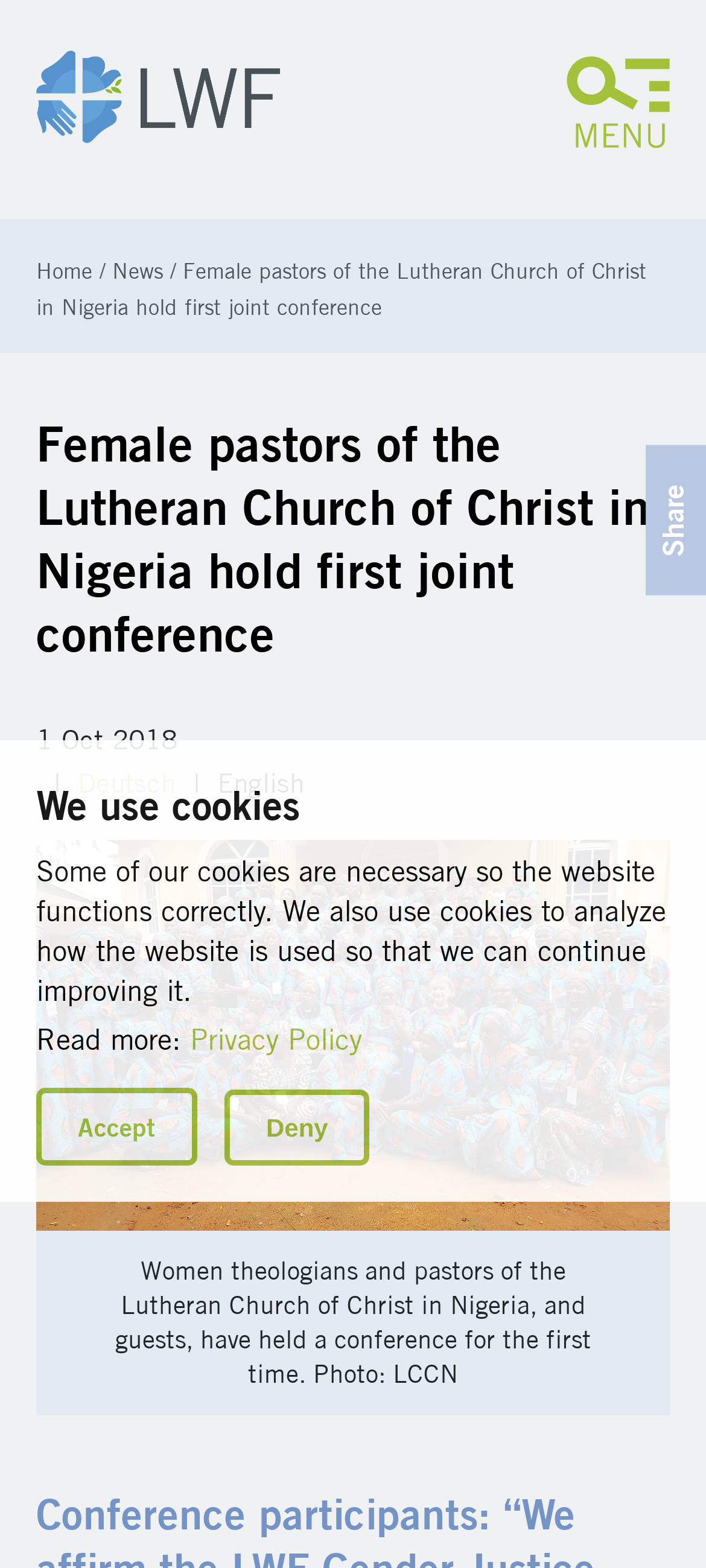Respond to the following question using a concise word or phrase: 
What is the name of the church mentioned in the article?

Lutheran Church of Christ in Nigeria